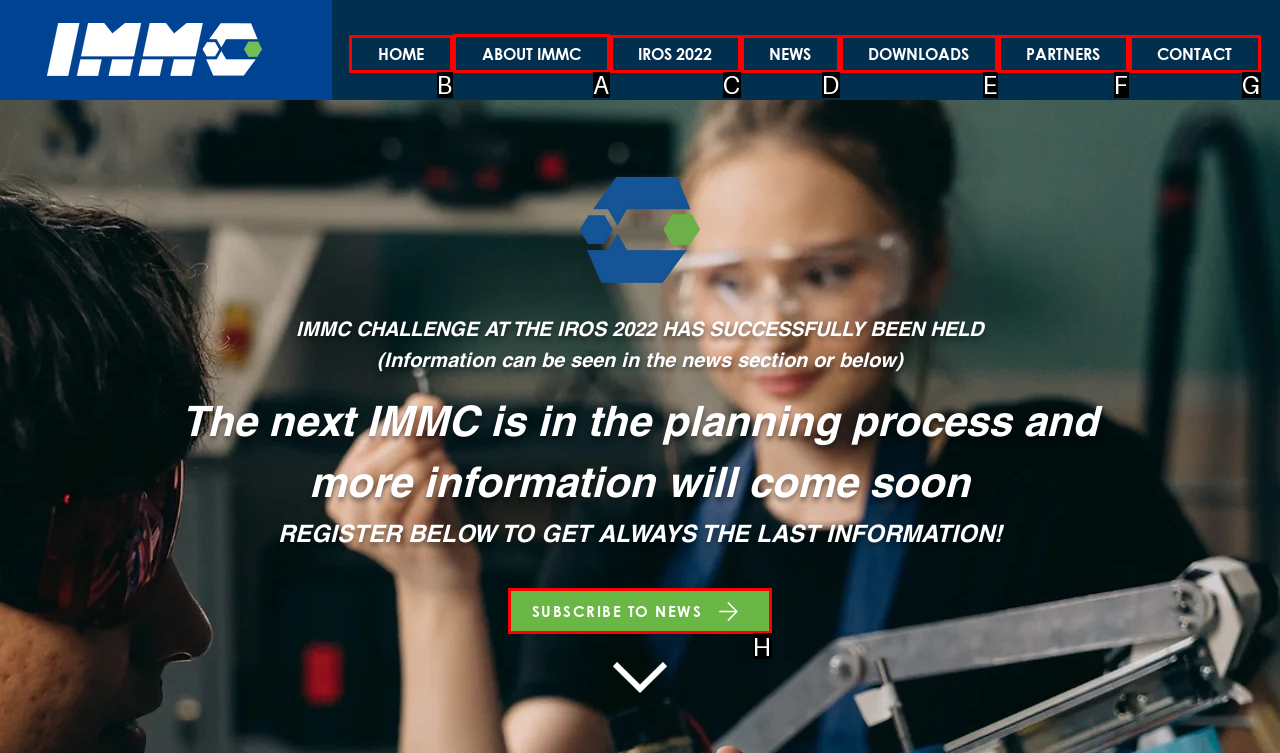Which HTML element should be clicked to fulfill the following task: Learn about IMMC?
Reply with the letter of the appropriate option from the choices given.

A